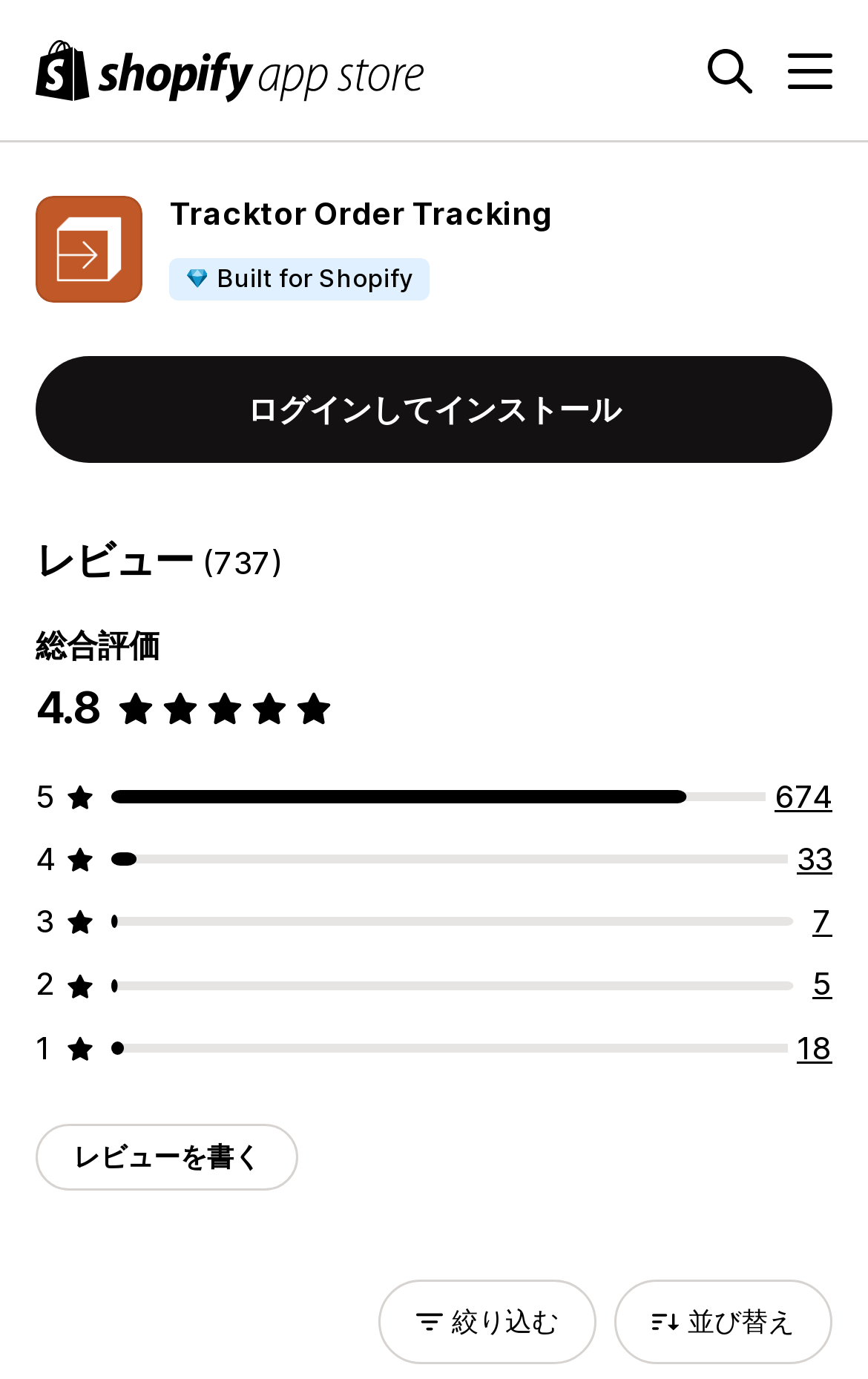What is the purpose of the button on the top right corner?
Using the image provided, answer with just one word or phrase.

Search